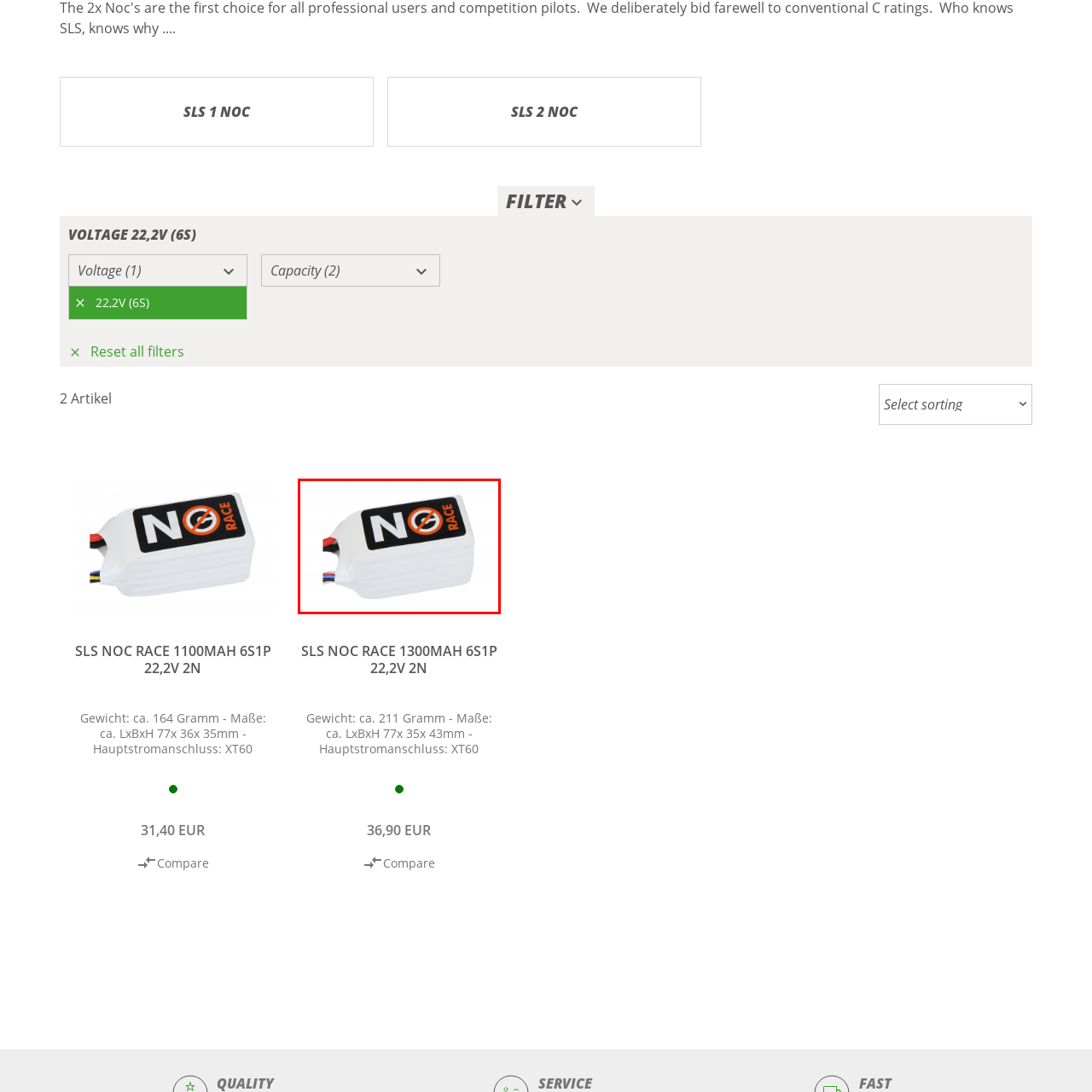What is the purpose of the component?  
Carefully review the image highlighted by the red outline and respond with a comprehensive answer based on the image's content.

The component is associated with the SLS NOC series, which is specifically designed for RC (radio-controlled) vehicles, indicating its purpose is for use in these vehicles.